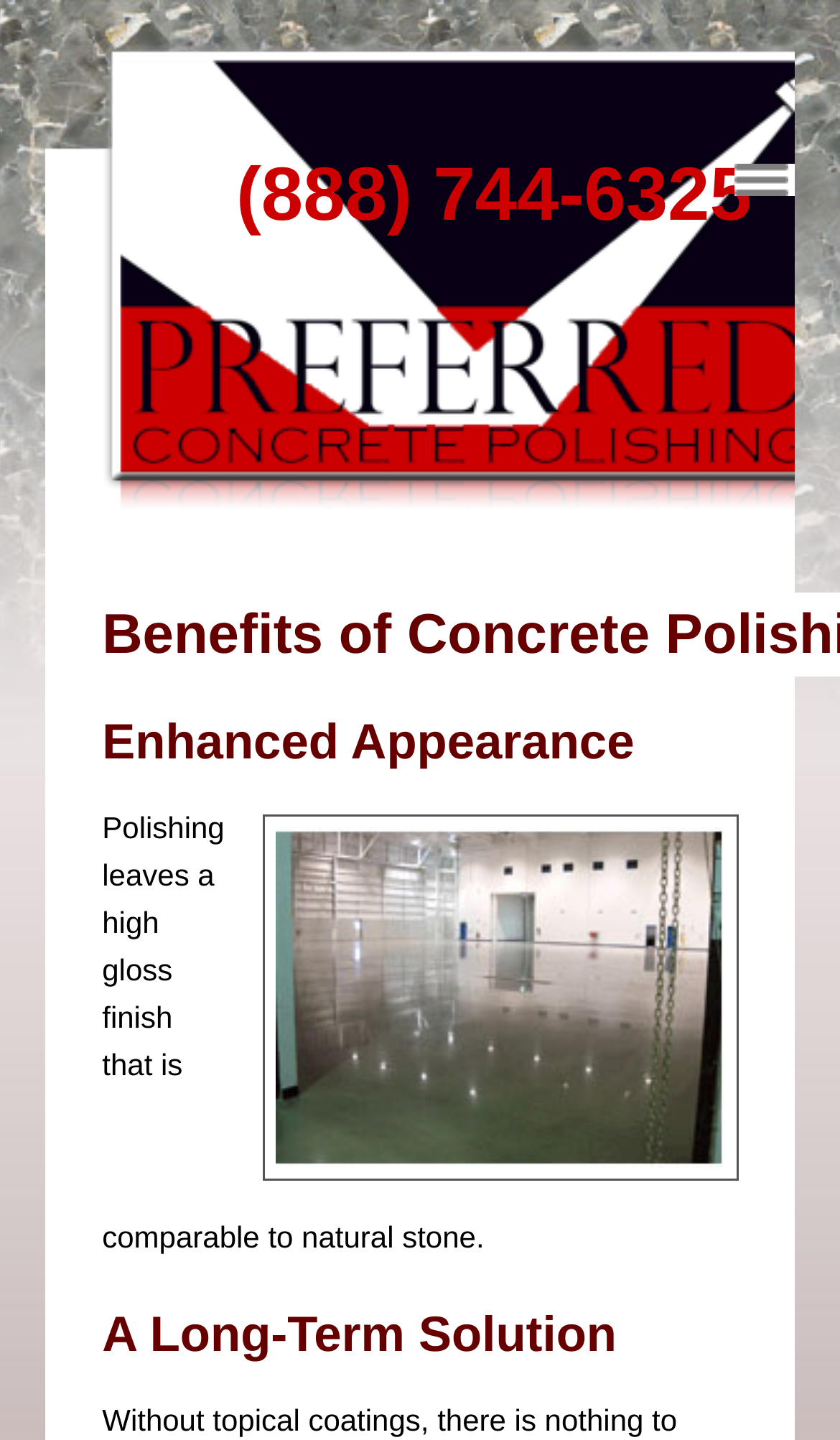What is the finish of polished concrete comparable to?
Answer the question with just one word or phrase using the image.

natural stone